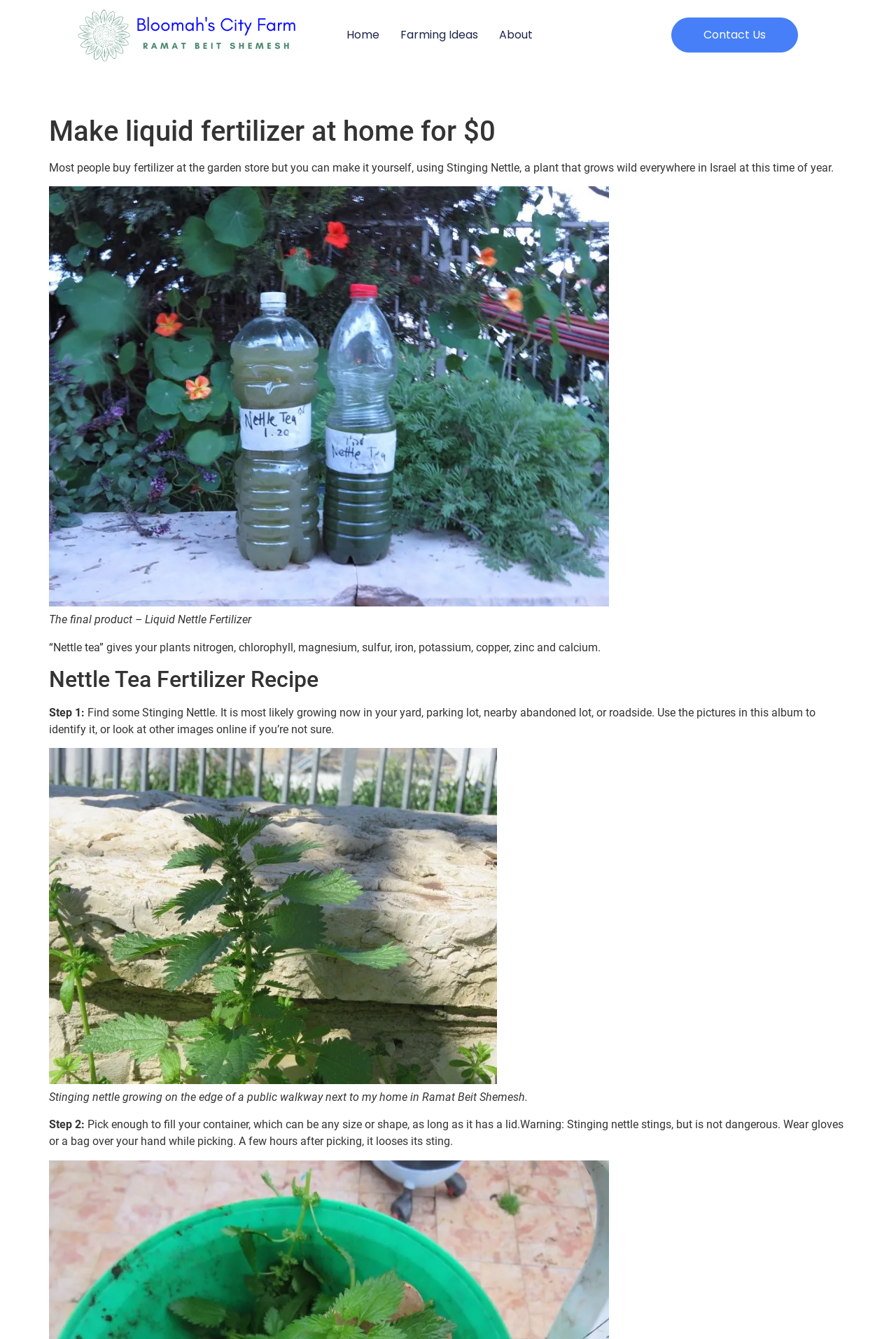Where can Stinging Nettle be found?
Give a one-word or short-phrase answer derived from the screenshot.

Yard, parking lot, abandoned lot, roadside